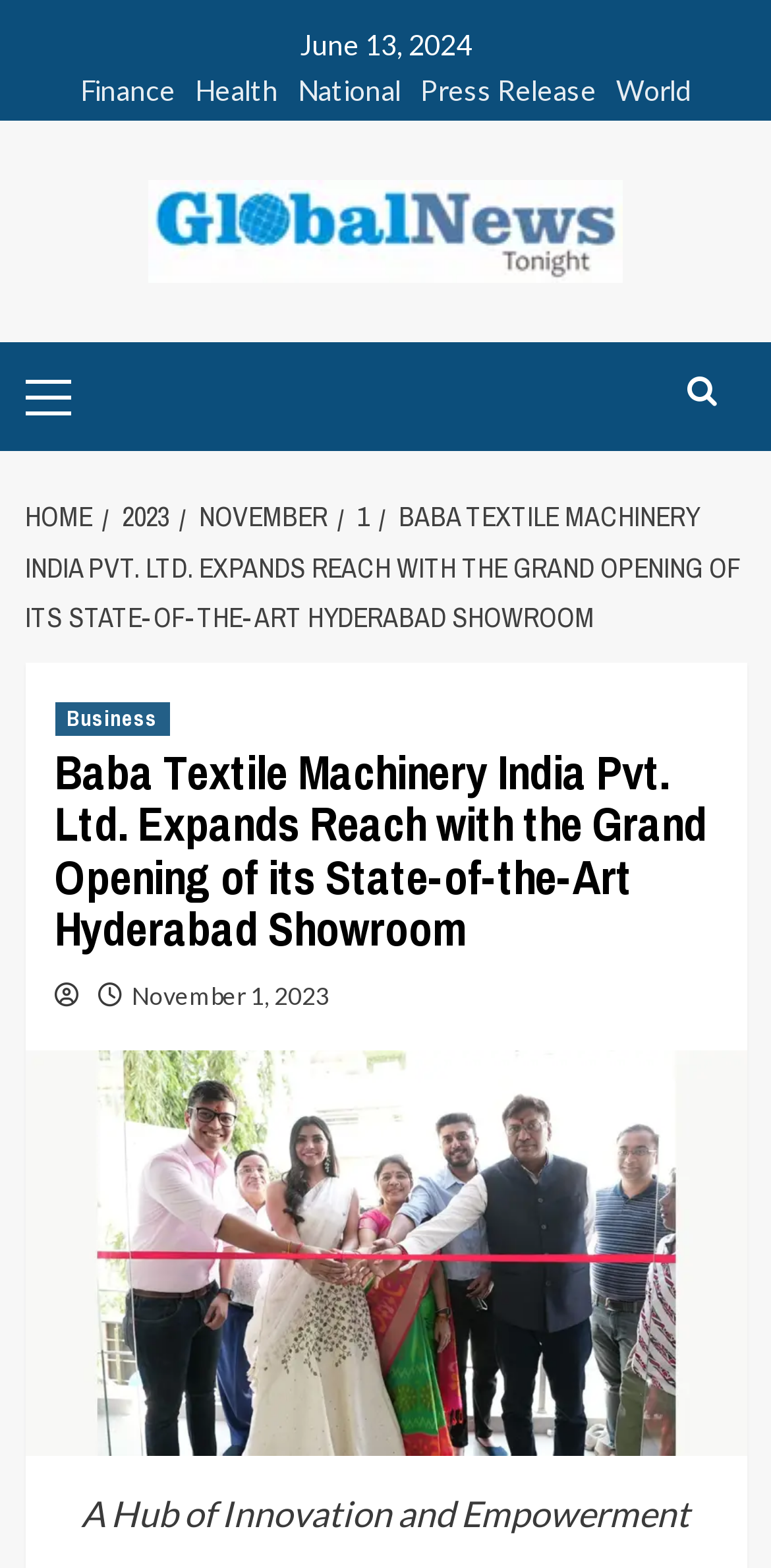Extract the bounding box coordinates for the HTML element that matches this description: "Home". The coordinates should be four float numbers between 0 and 1, i.e., [left, top, right, bottom].

[0.032, 0.318, 0.132, 0.341]